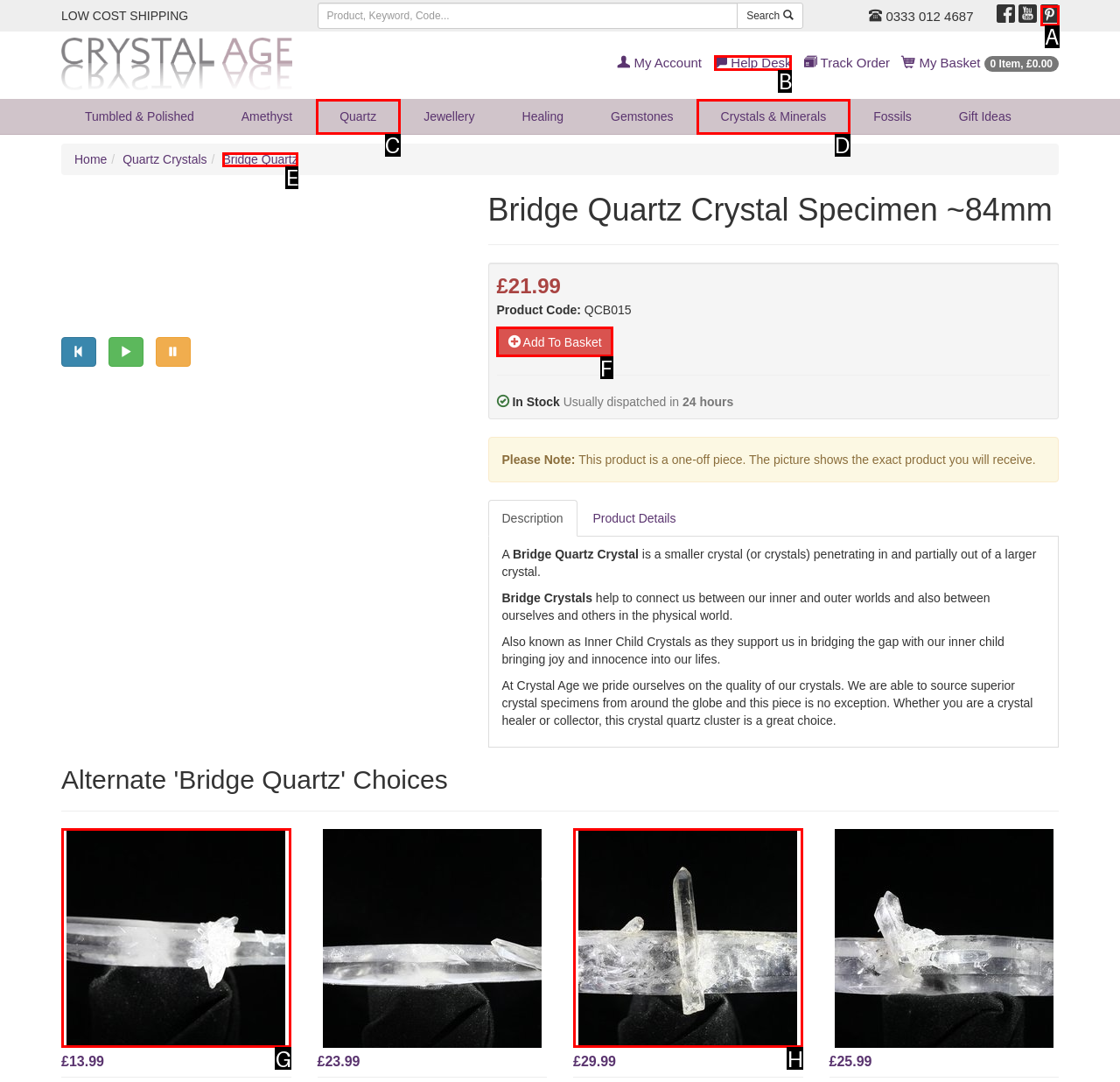Point out the letter of the HTML element you should click on to execute the task: Add to basket
Reply with the letter from the given options.

F